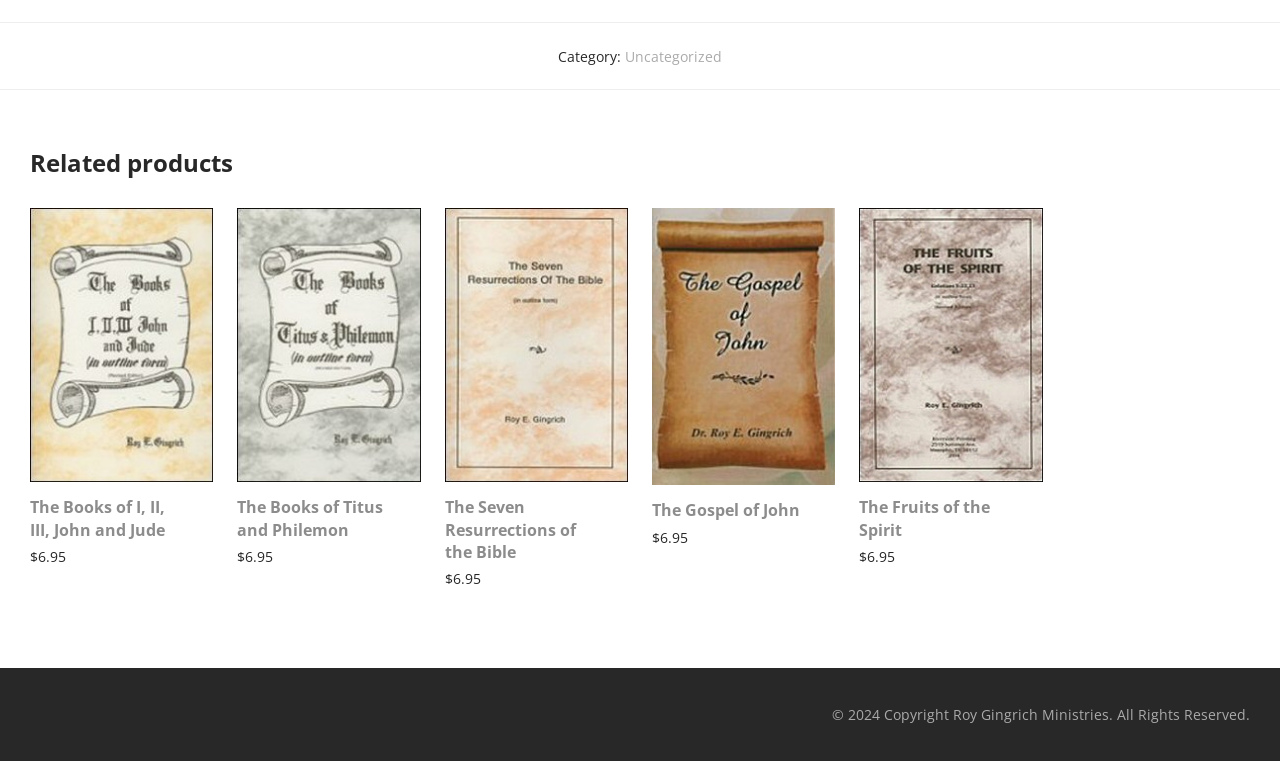Please specify the bounding box coordinates of the clickable section necessary to execute the following command: "View details of The Fruits of the Spirit".

[0.671, 0.652, 0.815, 0.711]